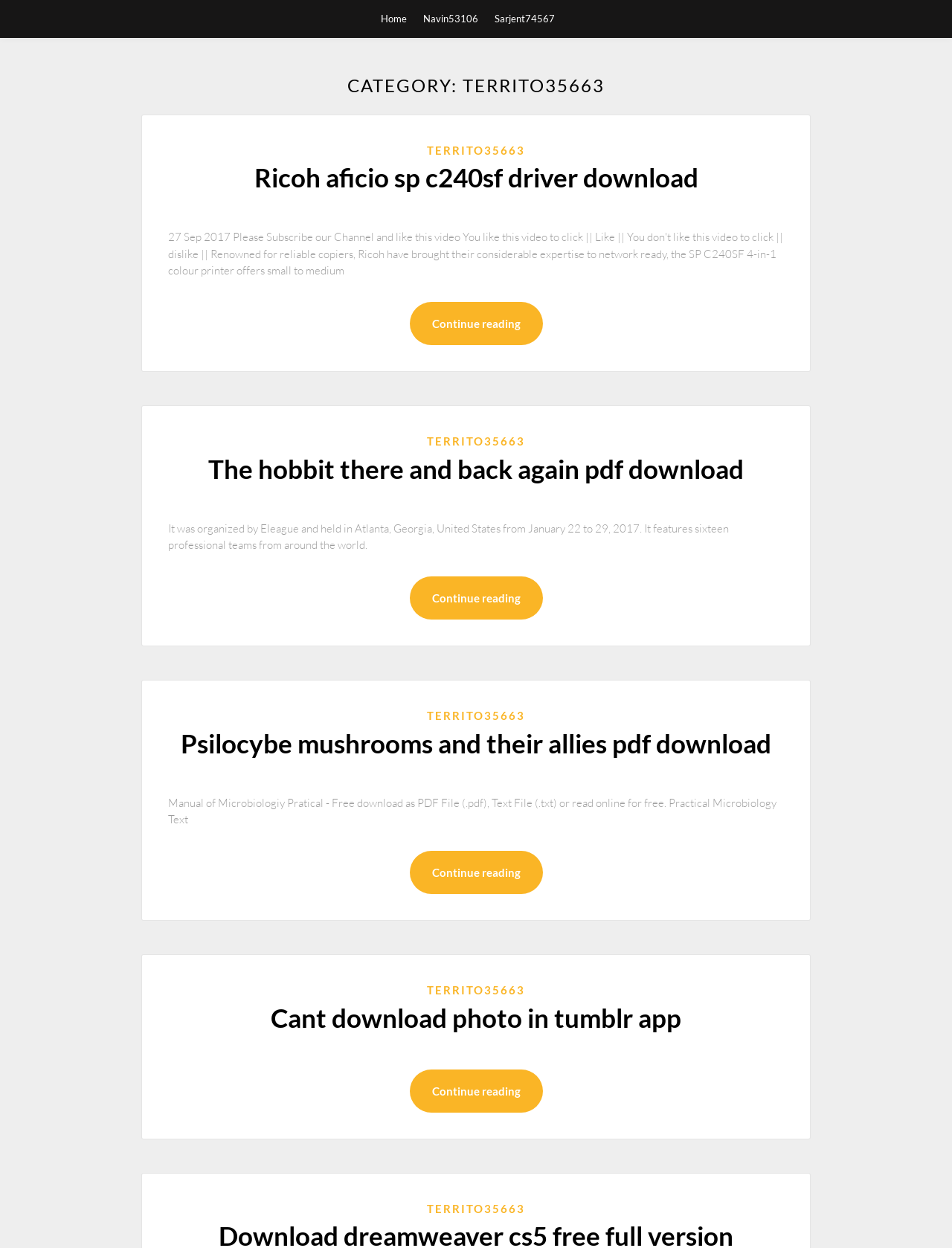Pinpoint the bounding box coordinates of the clickable area necessary to execute the following instruction: "Read more about The hobbit there and back again pdf". The coordinates should be given as four float numbers between 0 and 1, namely [left, top, right, bottom].

[0.43, 0.462, 0.57, 0.497]